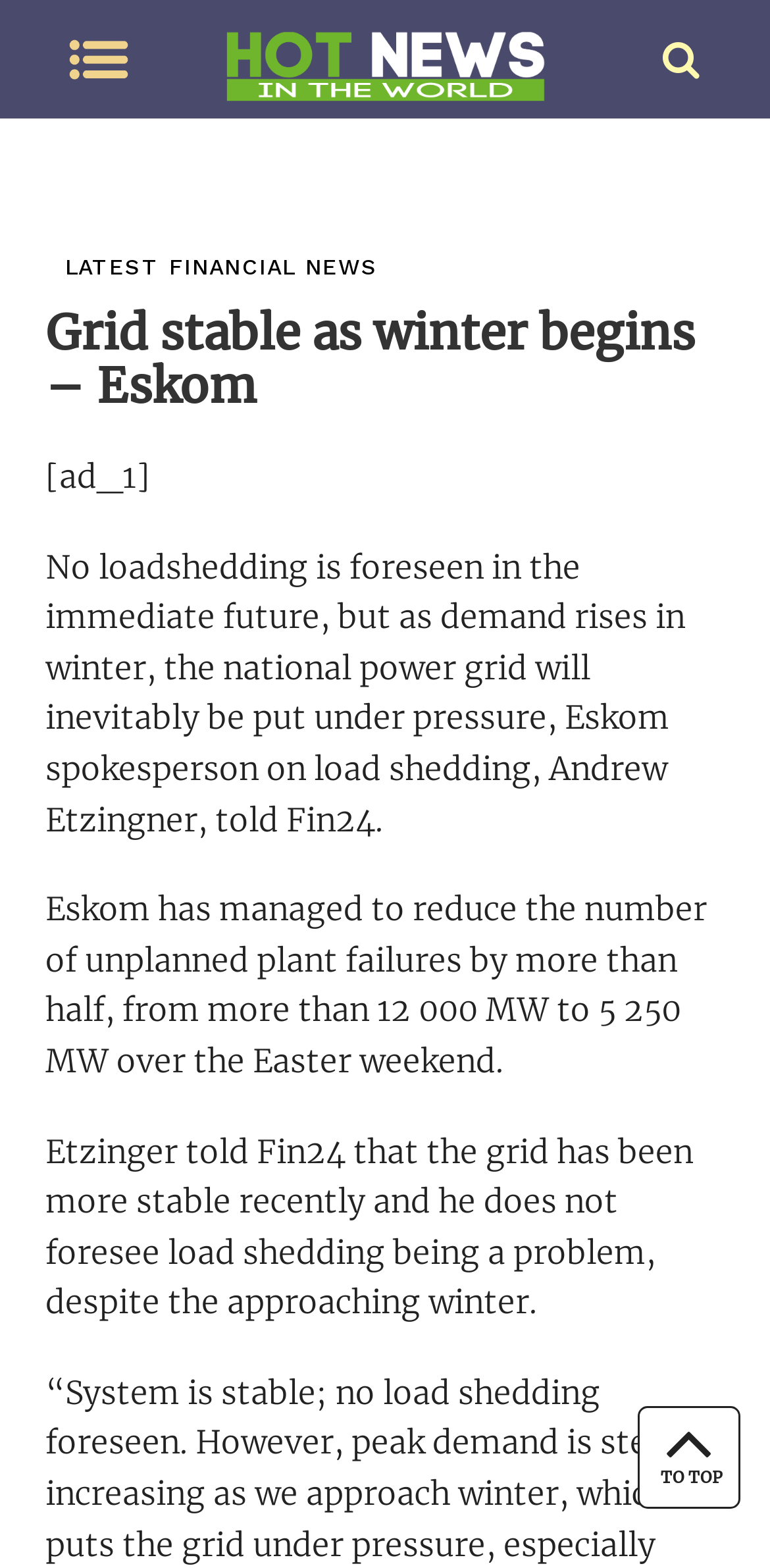Locate the primary heading on the webpage and return its text.

Grid stable as winter begins – Eskom